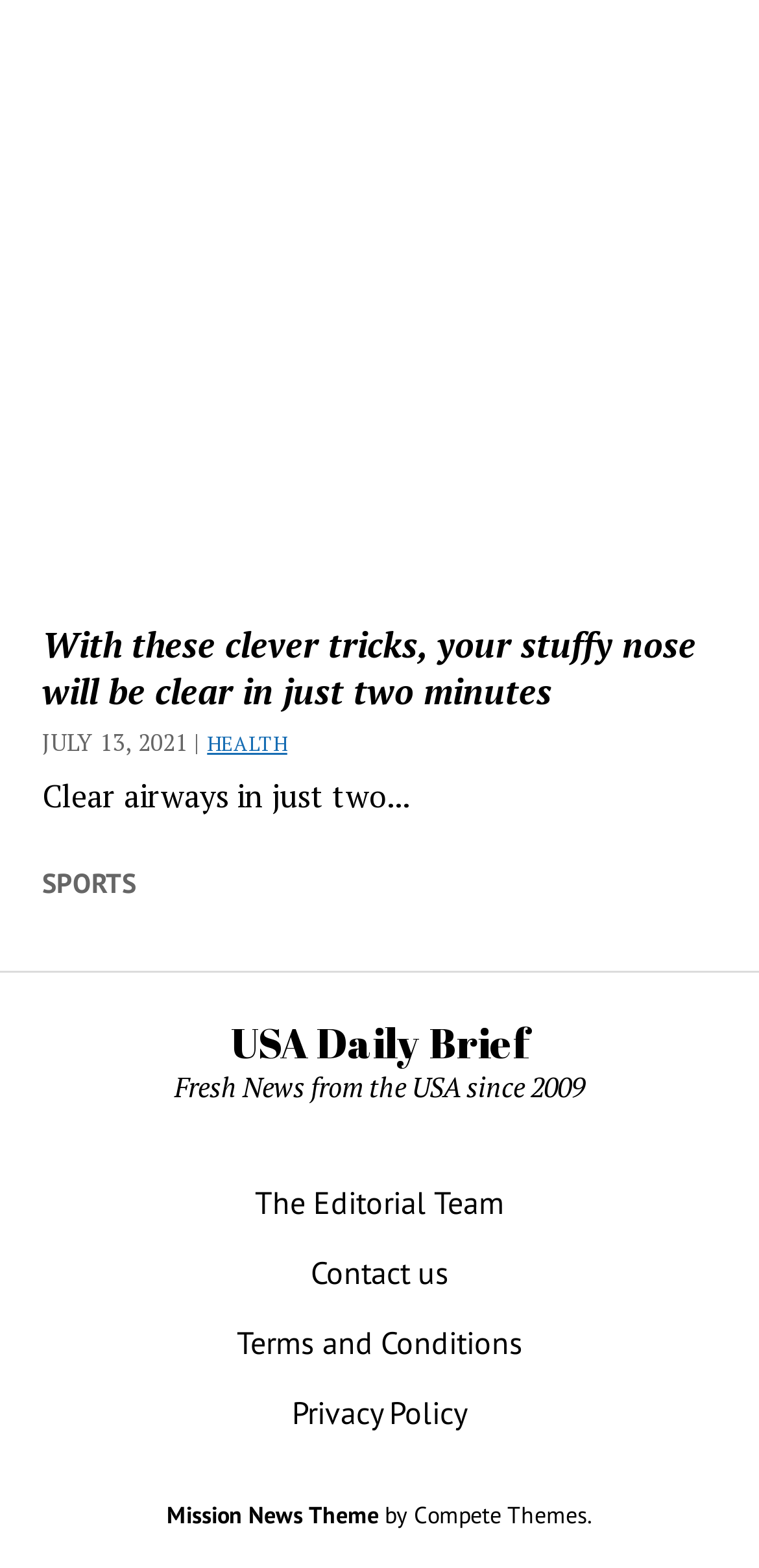Give a short answer to this question using one word or a phrase:
What is the topic of the article?

Health